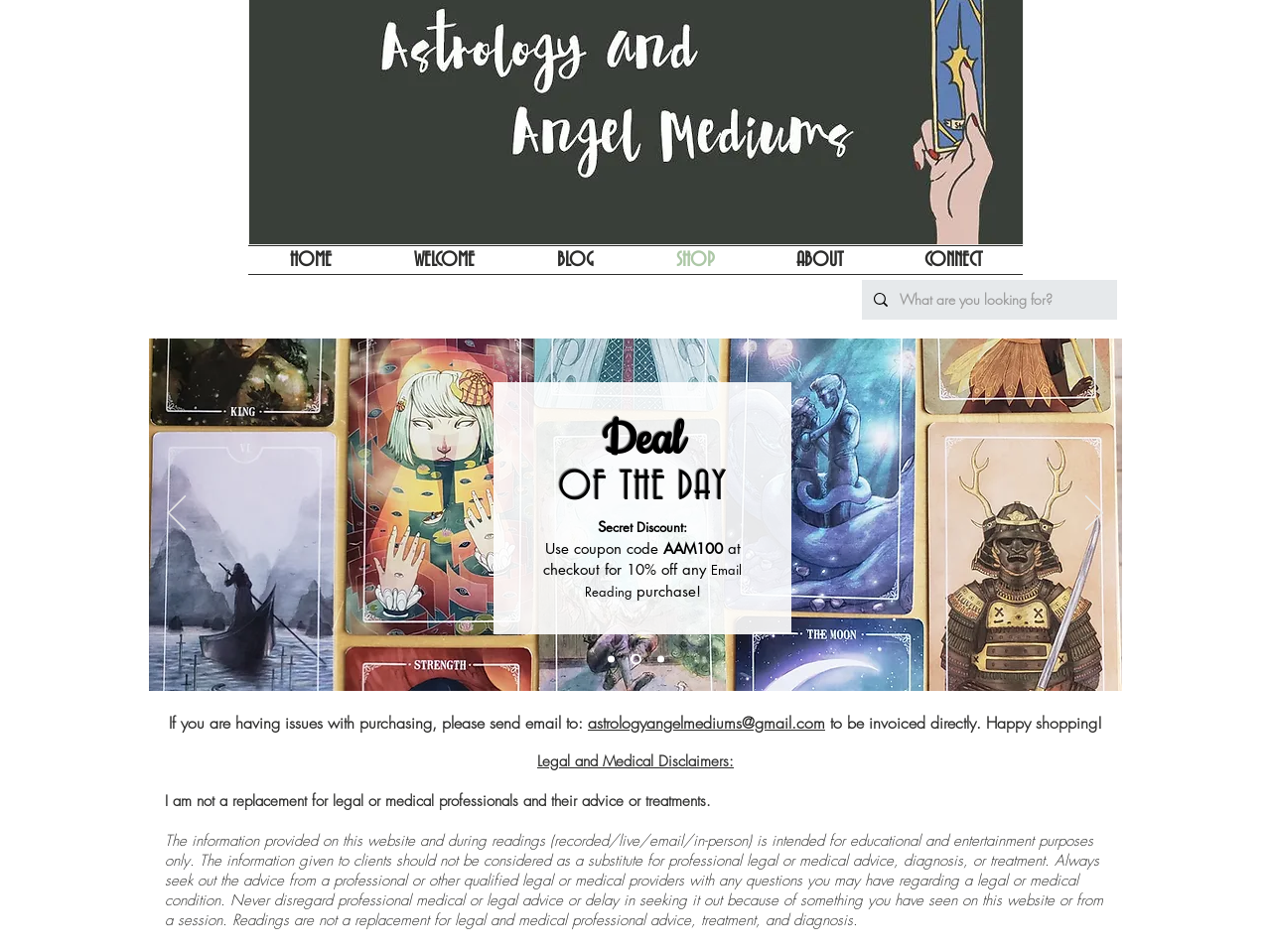Find the bounding box coordinates of the element I should click to carry out the following instruction: "Read more about Bitdefender Threat Scanner Review".

None